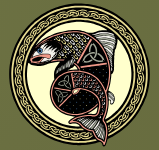Generate an elaborate caption for the image.

The image showcases a beautifully designed fish, intricately adorned with Celtic patterns and motifs. The fish is depicted in a coiled position, featuring a variety of patterns including the iconic triskelion and several geometric shapes, all symbolizing the interconnectedness and the cyclical nature of life in Celtic culture. Surrounding the fish is a circular frame that further emphasizes the design, characterized by a thick border that echoes traditional Celtic art. The background features a muted green hue, enhancing the vibrant colors of the fish and its patterns, creating a striking visual contrast. This artwork not only reflects the artistic heritage of the Celts but may also carry symbolic meanings, possibly representing wisdom, transformation, or the fluidity of life.